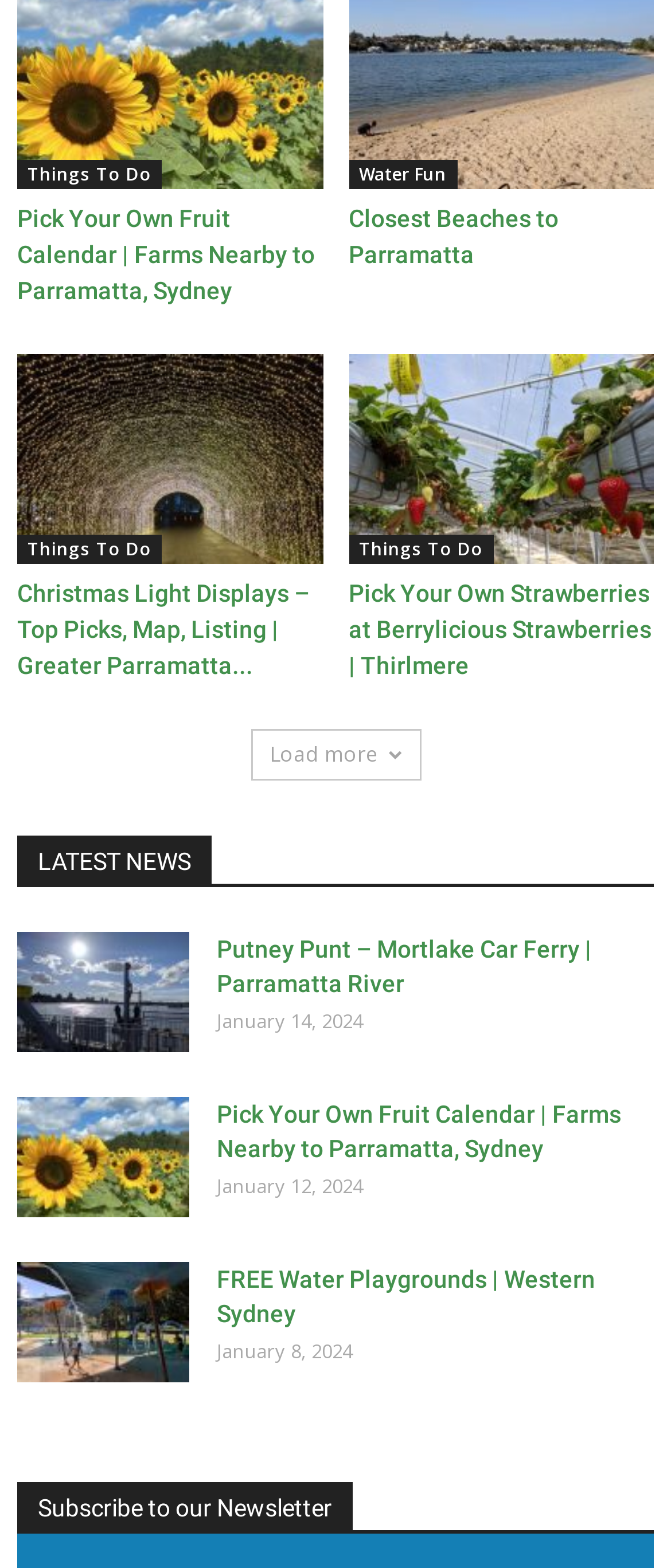Can you show the bounding box coordinates of the region to click on to complete the task described in the instruction: "Subscribe to our Newsletter"?

[0.056, 0.953, 0.495, 0.971]